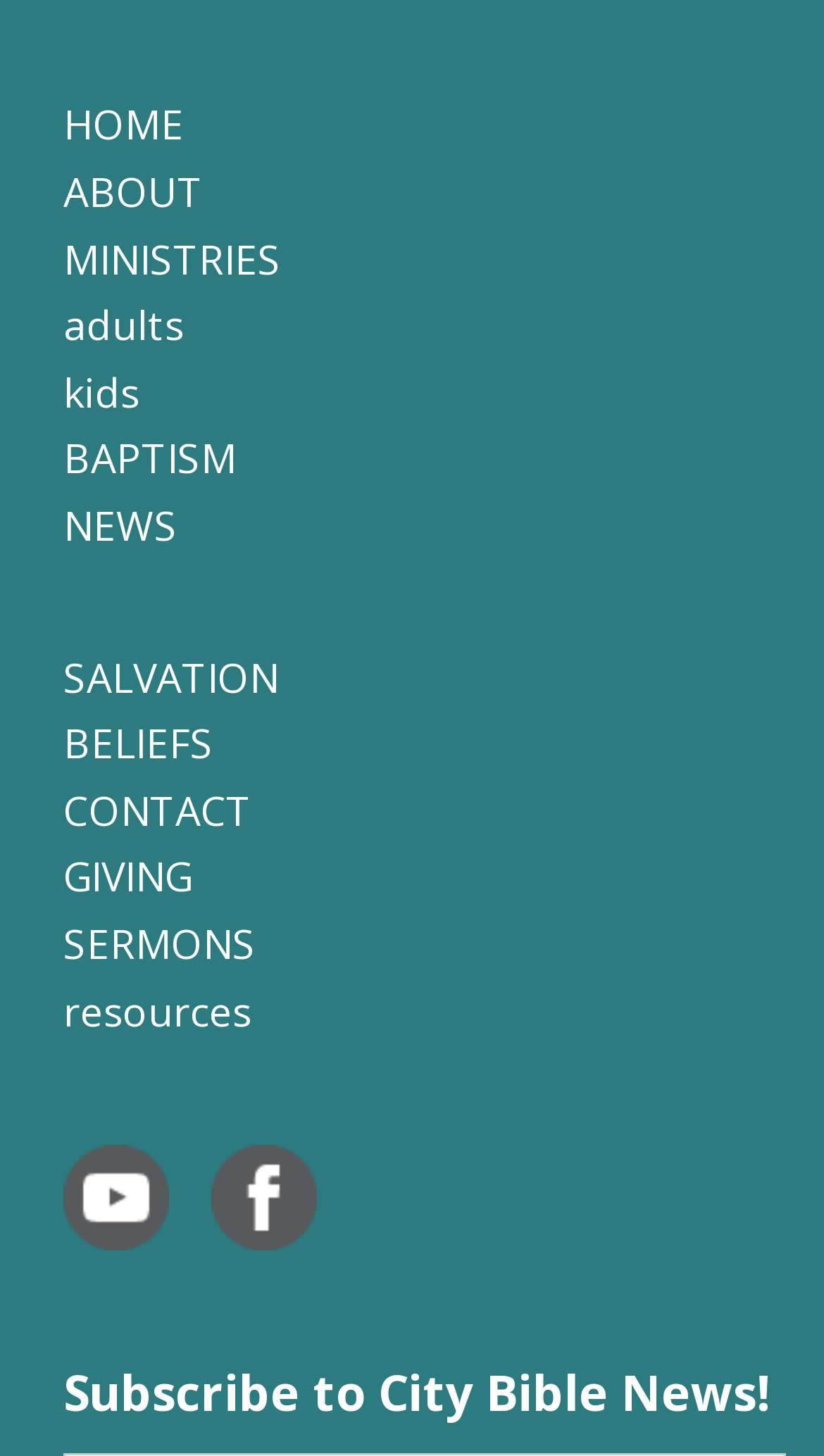Find the bounding box coordinates of the element's region that should be clicked in order to follow the given instruction: "Click on the MINISTRIES link". The coordinates should consist of four float numbers between 0 and 1, i.e., [left, top, right, bottom].

[0.077, 0.159, 0.341, 0.197]